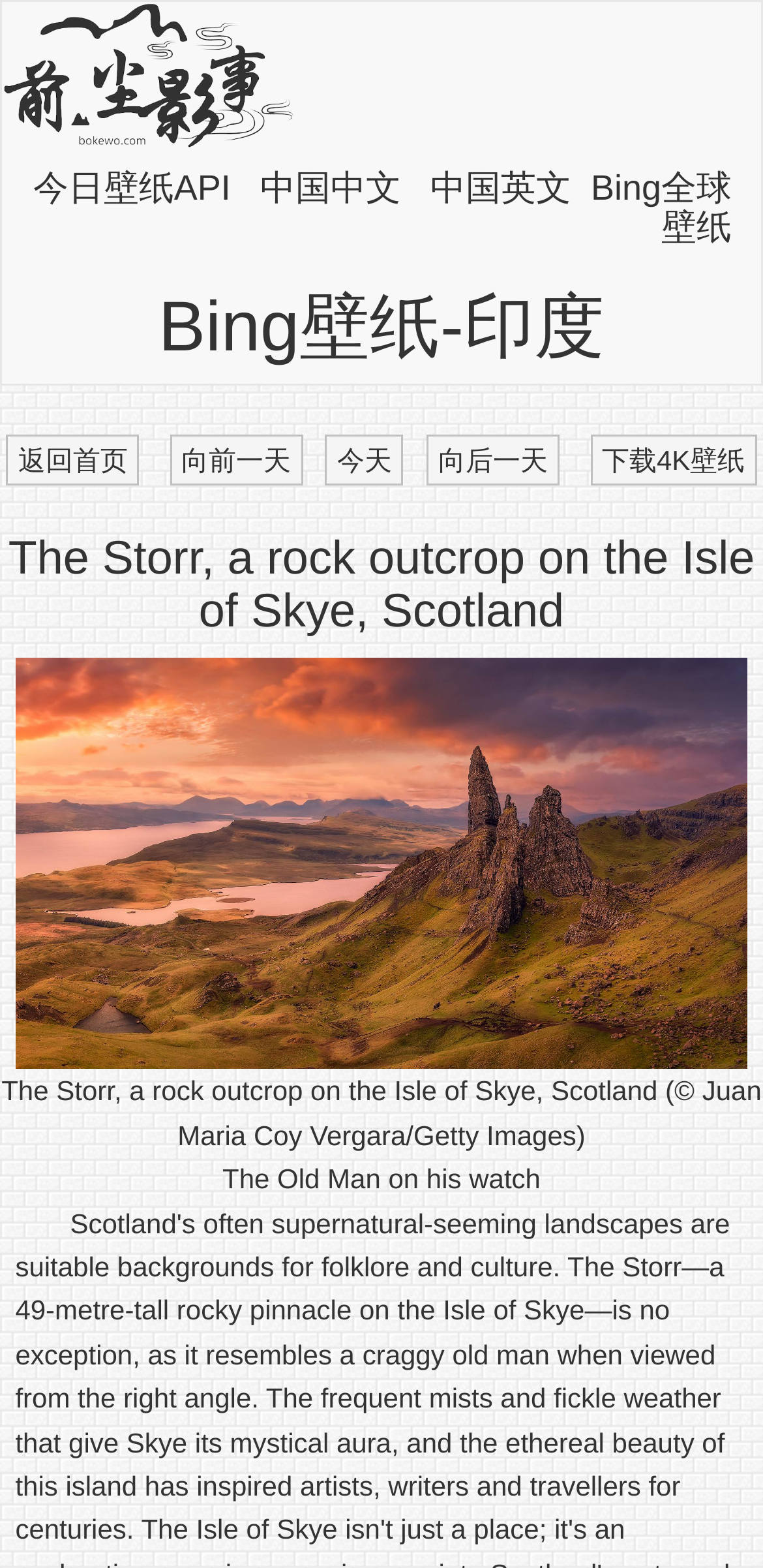Describe all significant elements and features of the webpage.

This webpage is about downloading Bing wallpapers, specifically featuring a scenic image of The Storr, a rock outcrop on the Isle of Skye, Scotland. At the top-left corner, there is a small image with a link to the homepage. Below it, there are four links in a row, including "今日壁纸API", "中国中文", "中国英文", and "Bing全球壁纸", which are likely related to different language options or wallpaper categories.

Underneath these links, there is a heading that reads "Bing壁纸-印度", indicating that the current page is focused on Indian wallpapers. To the right of this heading, there are four links: "返回首页" (return to homepage), "向前一天" (previous day), "今天" (today), and "向后一天" (next day), which suggest that the webpage is displaying wallpapers for a specific date.

Below these links, there is a large image of The Storr, a rock outcrop on the Isle of Skye, Scotland, with a caption "The Storr, a rock outcrop on the Isle of Skye, Scotland (© Juan Maria Coy Vergara/Getty Images)". At the bottom of the image, there is a static text "The Old Man on his watch". Finally, at the bottom-right corner, there is a link to "下载4K壁纸" (download 4K wallpaper), suggesting that users can download high-resolution wallpapers from this webpage.